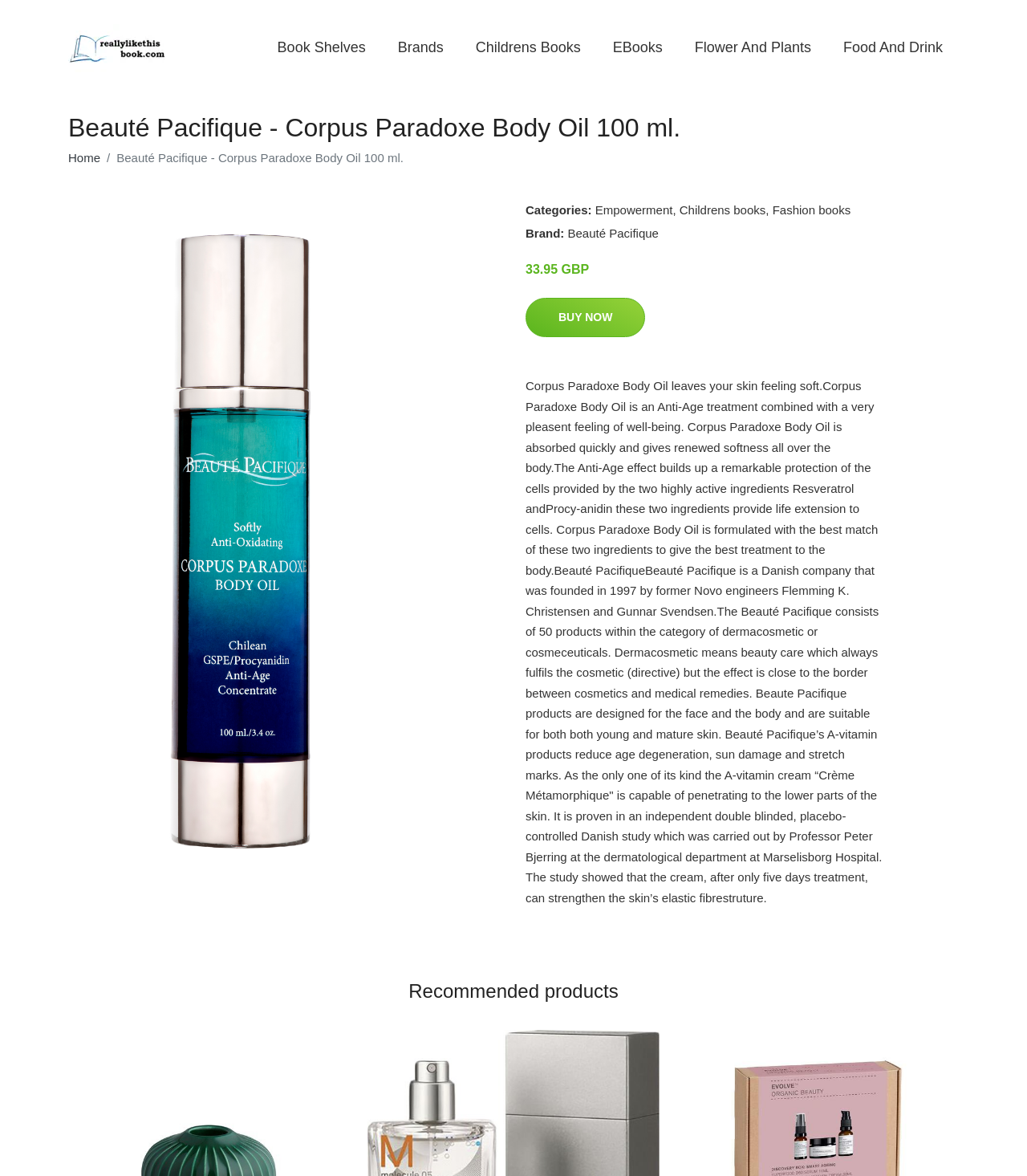What is the brand of the product?
Please interpret the details in the image and answer the question thoroughly.

I found the brand name 'Beauté Pacifique' in the section where the product details are listed, specifically in the 'Brand:' label.